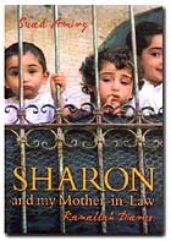How many children are in the photograph on the book cover?
Please answer the question with a single word or phrase, referencing the image.

Three